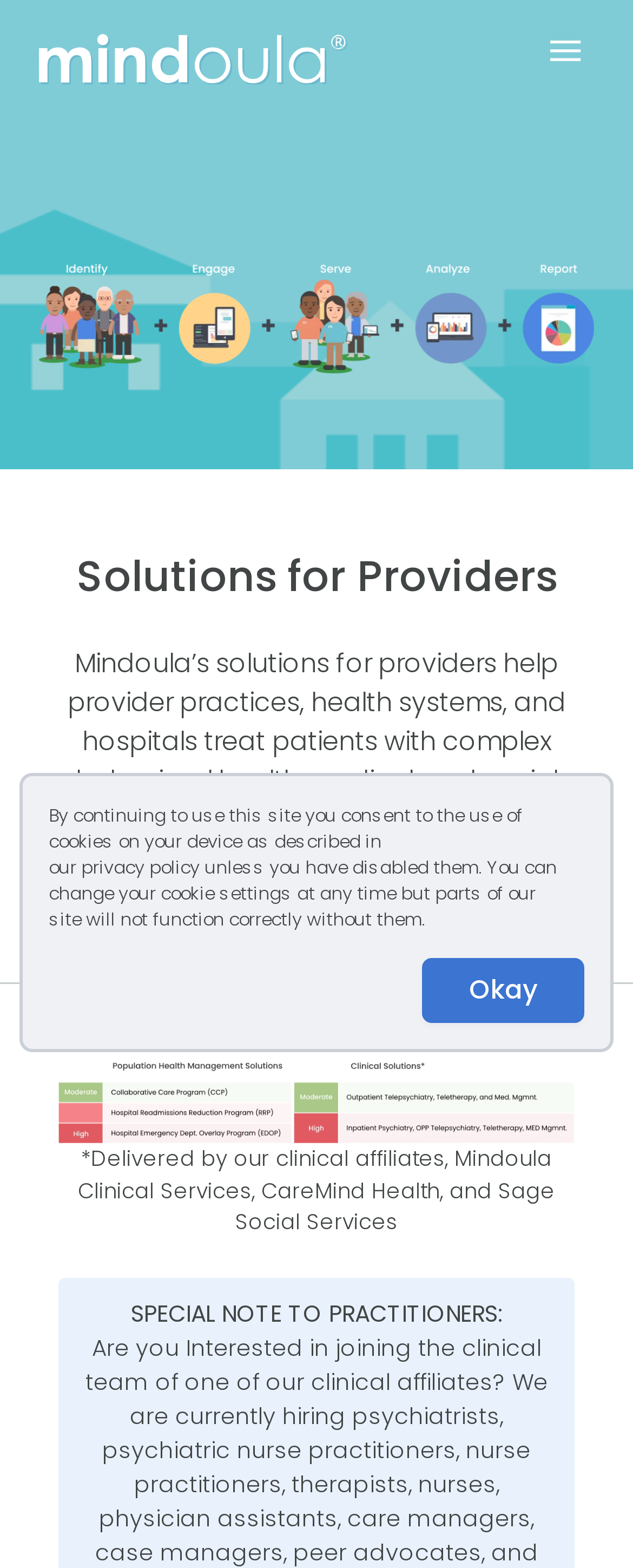Respond to the question below with a single word or phrase:
How many images are on the header?

Two